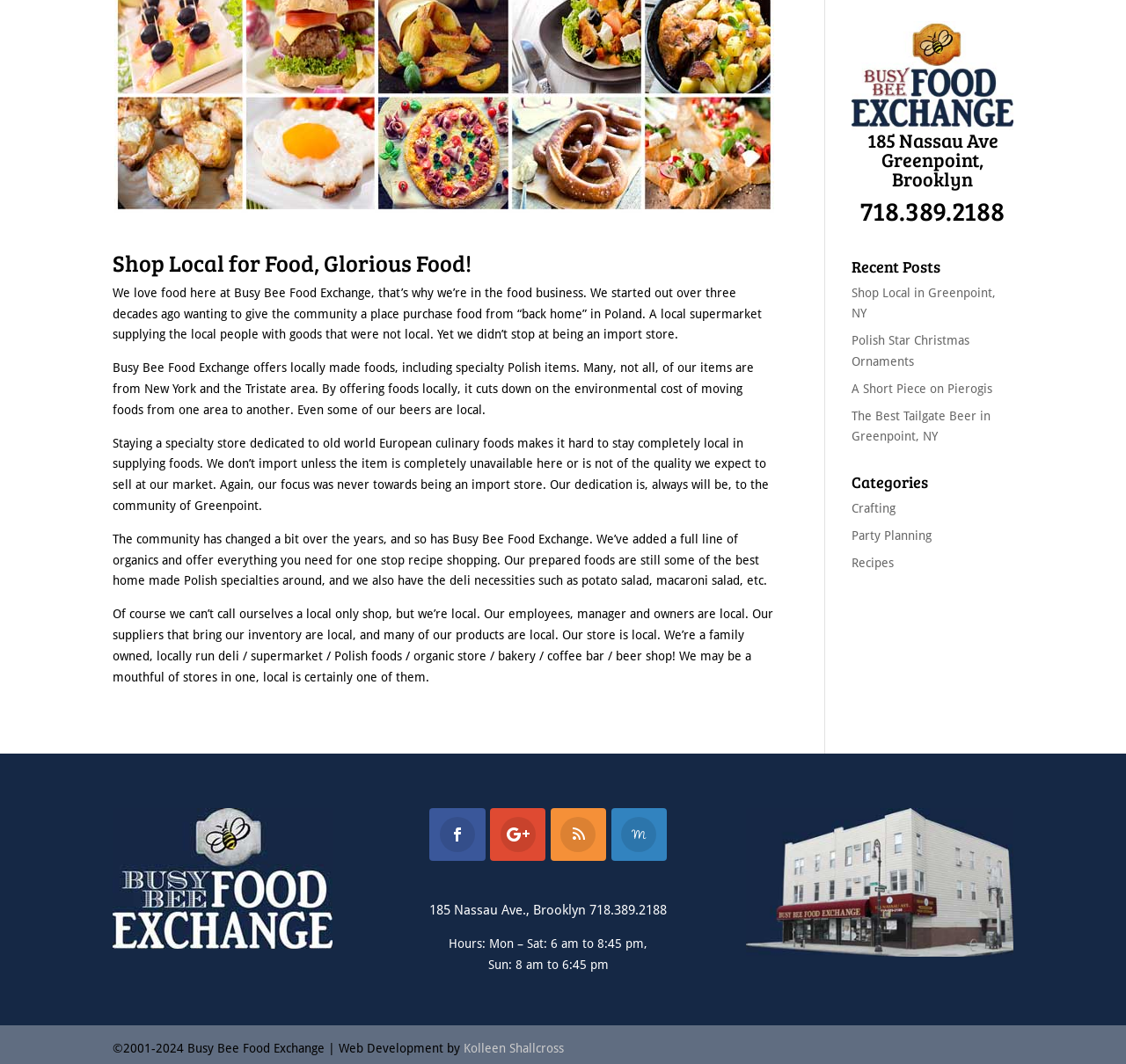Find and provide the bounding box coordinates for the UI element described here: "Should You Get Solar Tubes?". The coordinates should be given as four float numbers between 0 and 1: [left, top, right, bottom].

None